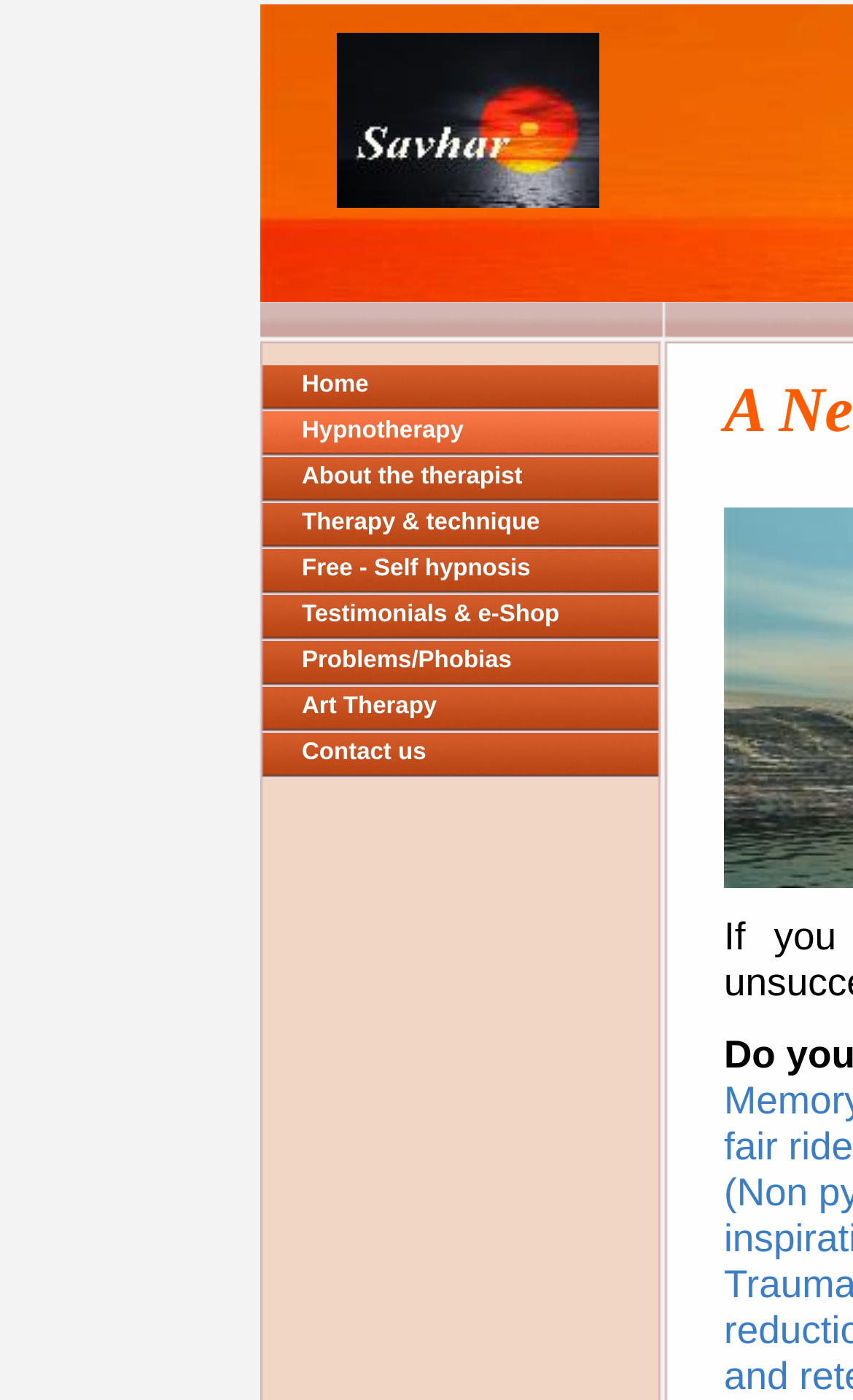Find the bounding box coordinates of the element to click in order to complete this instruction: "Contact us". The bounding box coordinates must be four float numbers between 0 and 1, denoted as [left, top, right, bottom].

[0.303, 0.523, 0.774, 0.556]